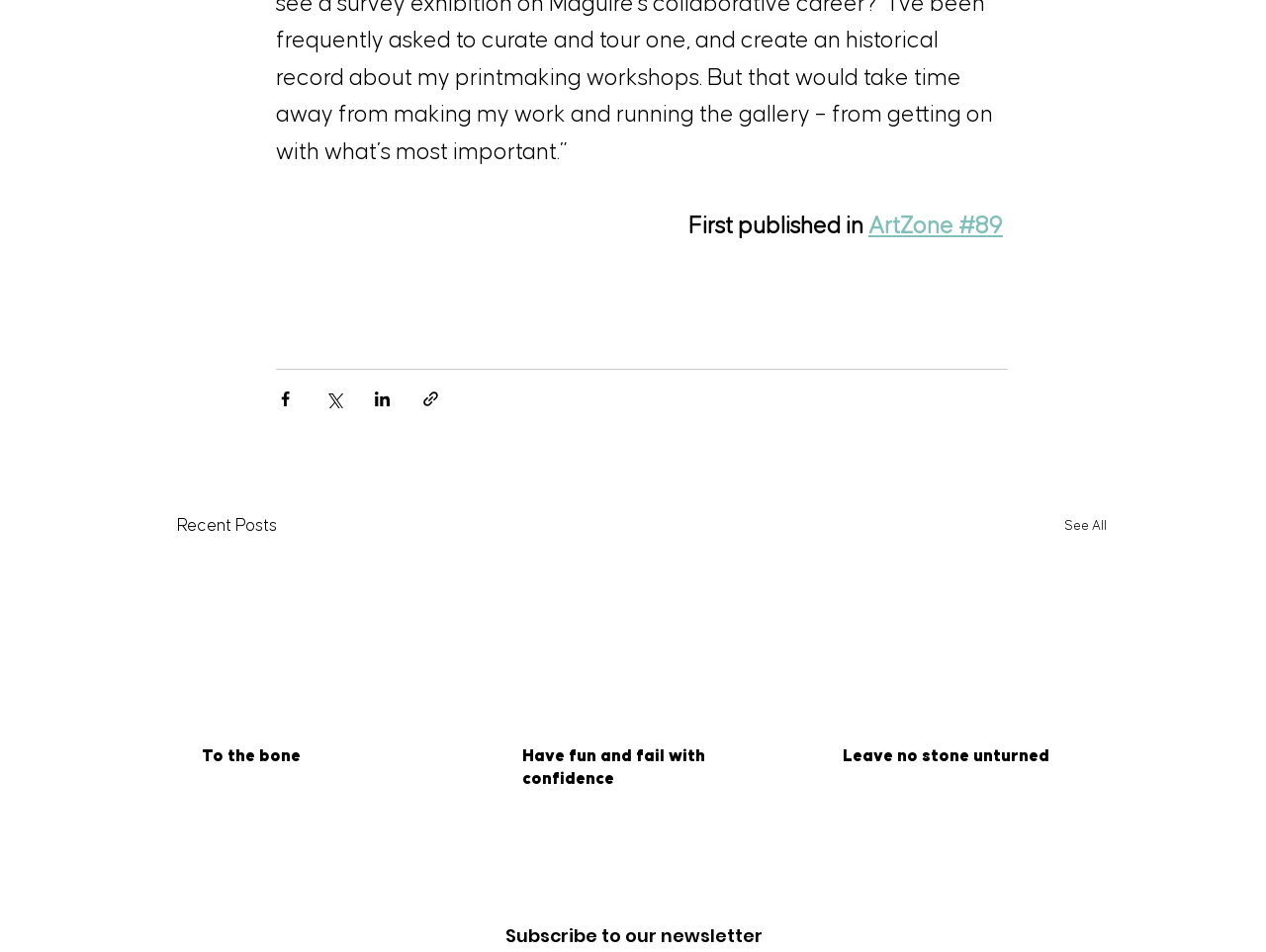Answer the question in one word or a short phrase:
What is the call-to-action at the bottom of the webpage?

Subscribe to our newsletter